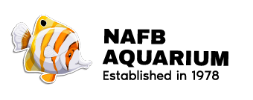Reply to the question with a single word or phrase:
In what year was the aquarium established?

1978